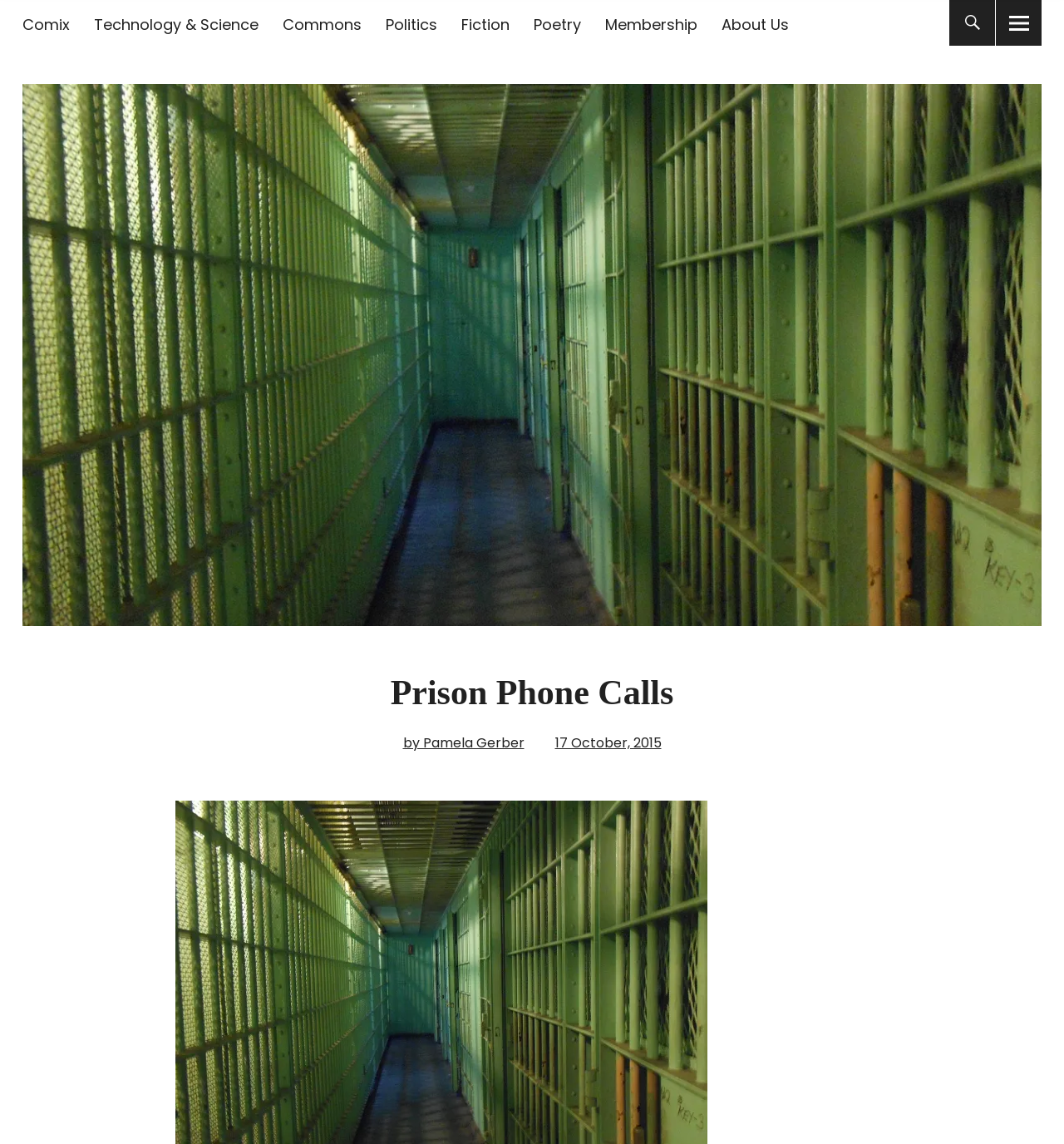Could you highlight the region that needs to be clicked to execute the instruction: "search for something"?

[0.892, 0.0, 0.935, 0.04]